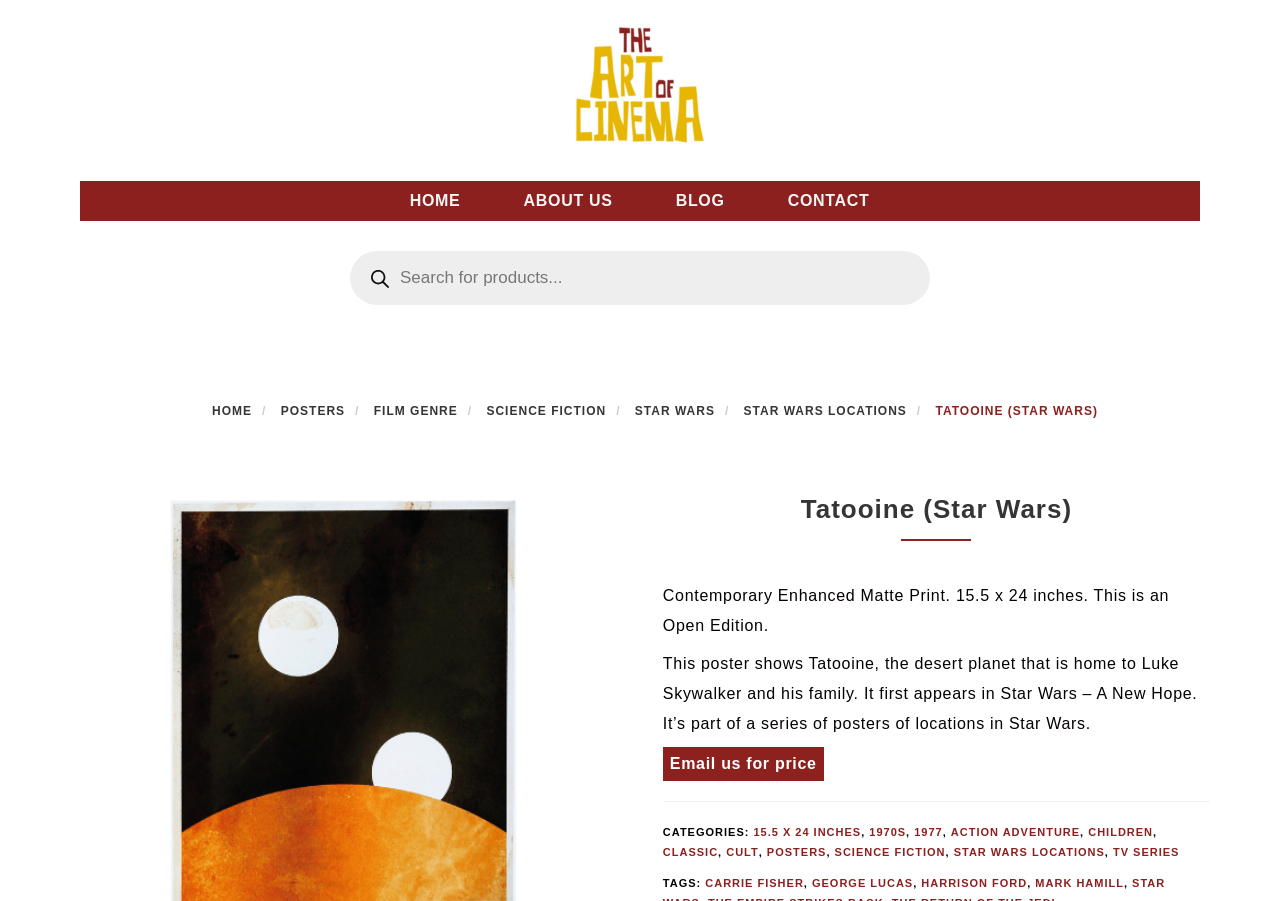Identify the coordinates of the bounding box for the element that must be clicked to accomplish the instruction: "Email for price".

[0.523, 0.838, 0.638, 0.856]